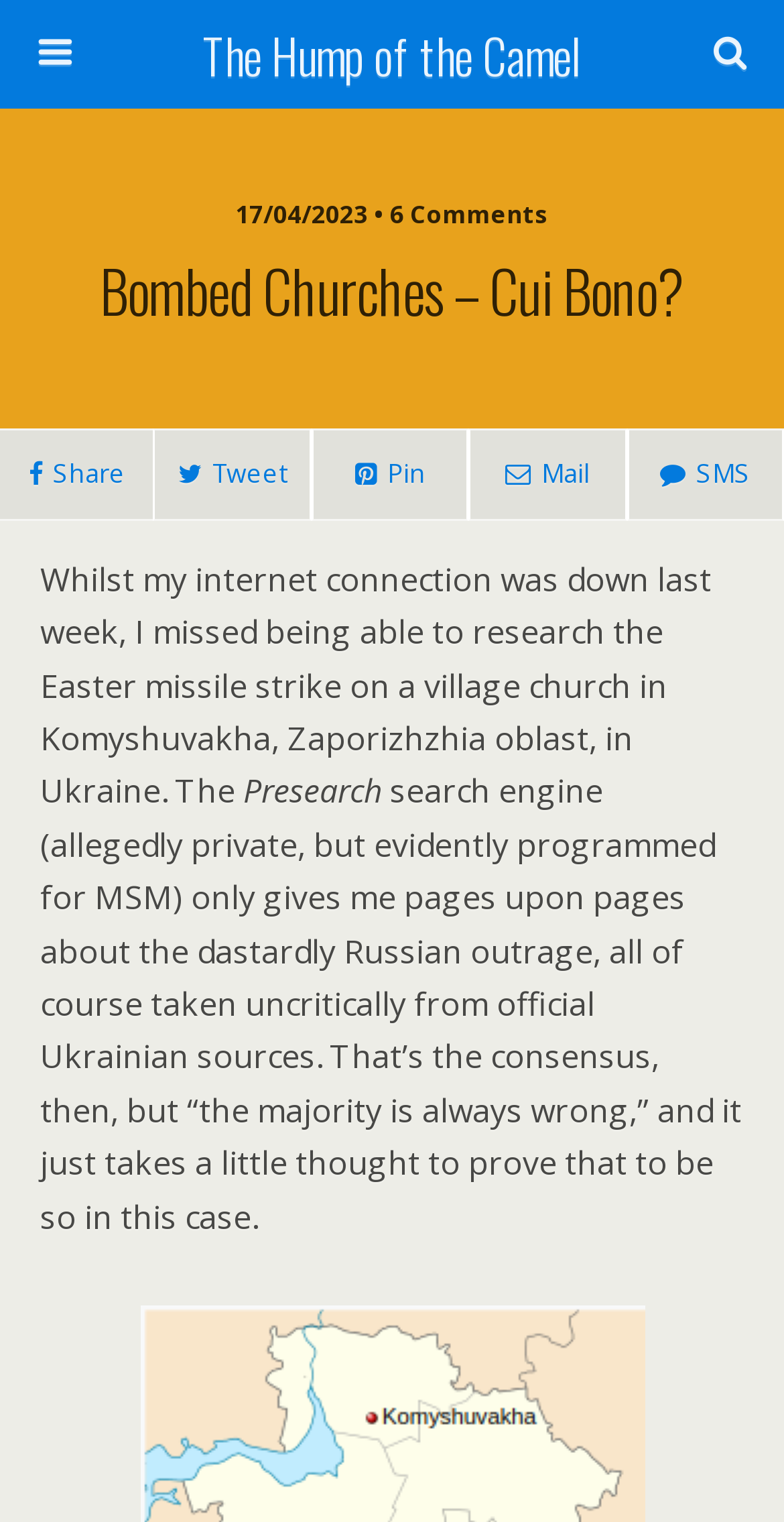Respond to the question with just a single word or phrase: 
What is the name of the website?

The Hump of the Camel